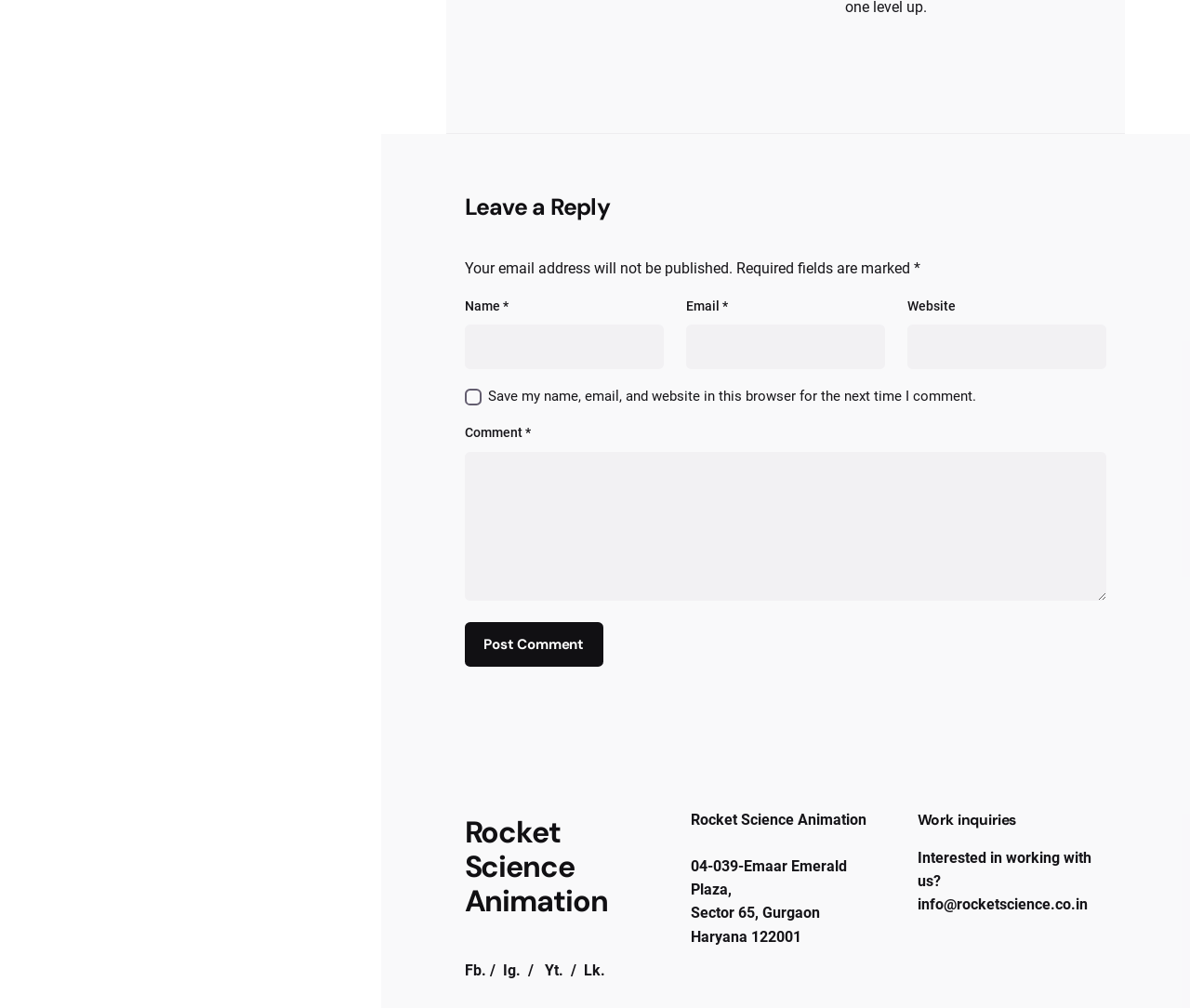Determine the bounding box coordinates of the clickable element necessary to fulfill the instruction: "Enter your name". Provide the coordinates as four float numbers within the 0 to 1 range, i.e., [left, top, right, bottom].

[0.39, 0.322, 0.558, 0.366]